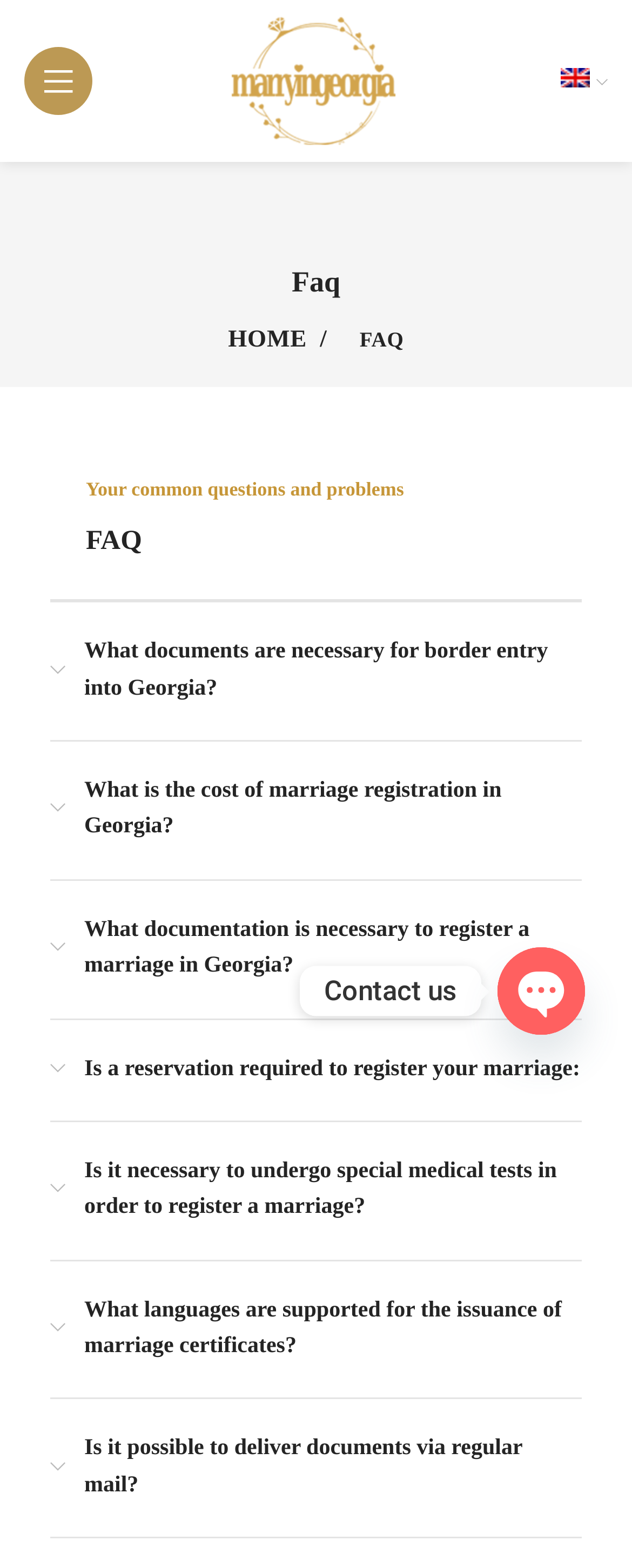What is the purpose of the 'OPEN CHATY' button?
Please answer the question with a single word or phrase, referencing the image.

To contact us